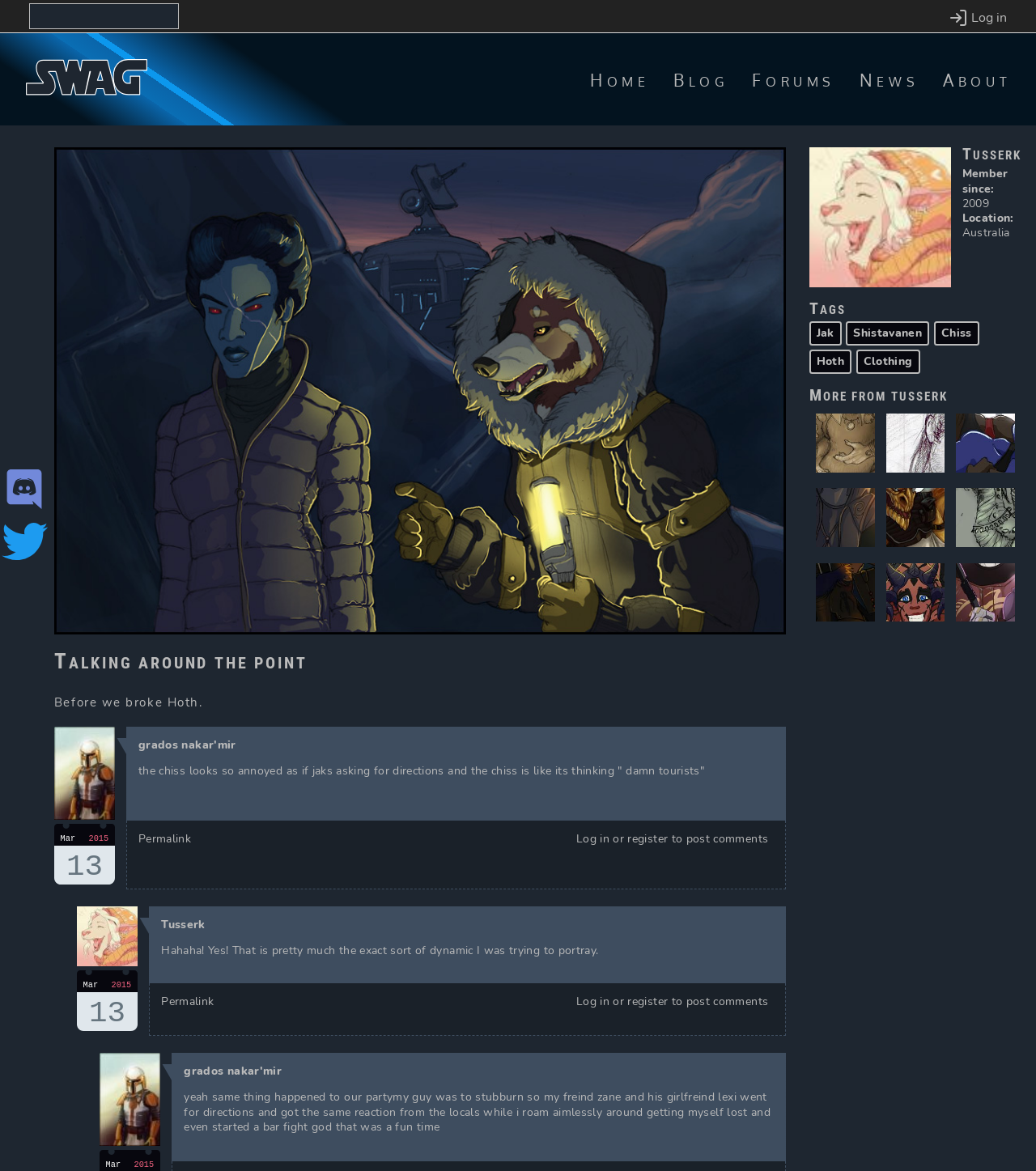Can you give a detailed response to the following question using the information from the image? What is the username of the user who posted the first article?

I looked at the first article element [236] and found a link element [316] with the text 'grados nakar'mir'. Above this link, I found another link element [294] with the text 'Tusserk', which is likely the username of the user who posted the article.